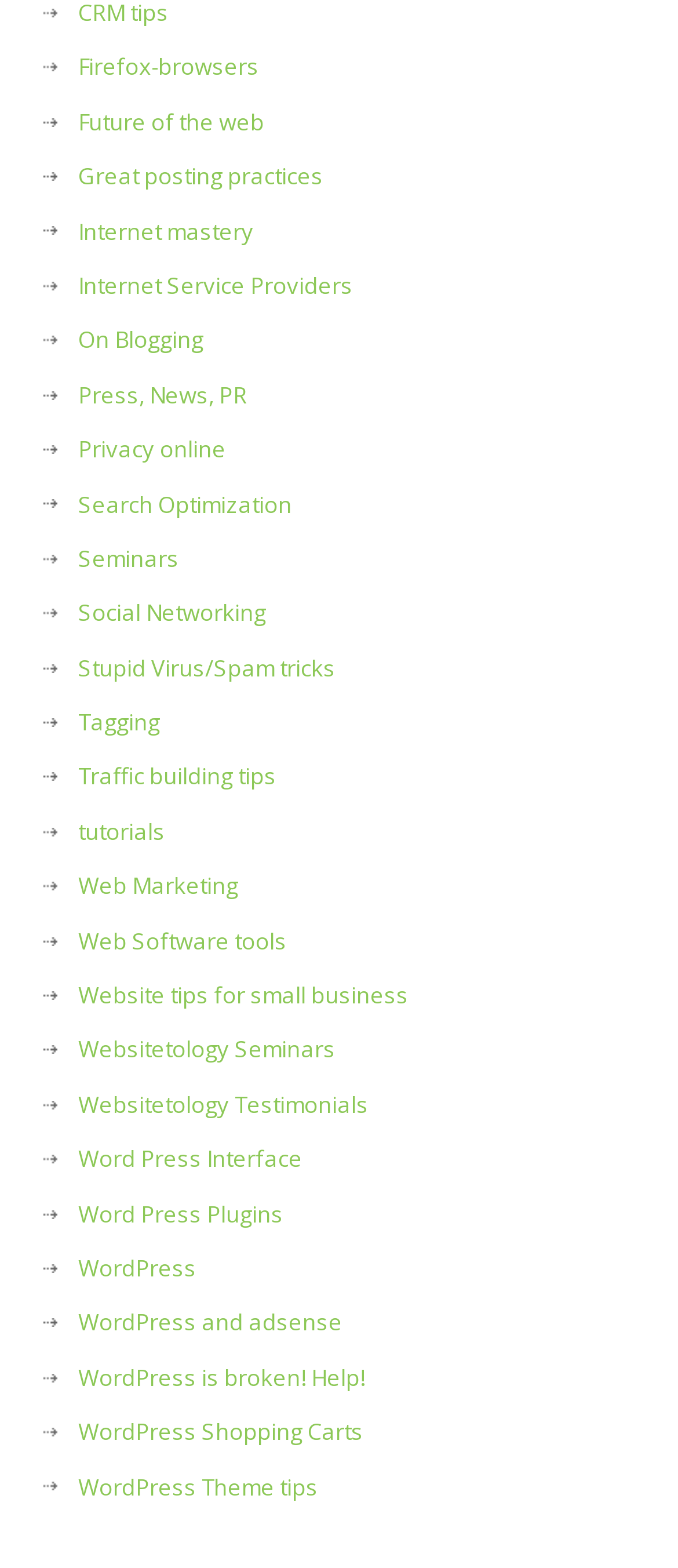What is the topic of the first link?
Answer the question with just one word or phrase using the image.

Firefox browsers